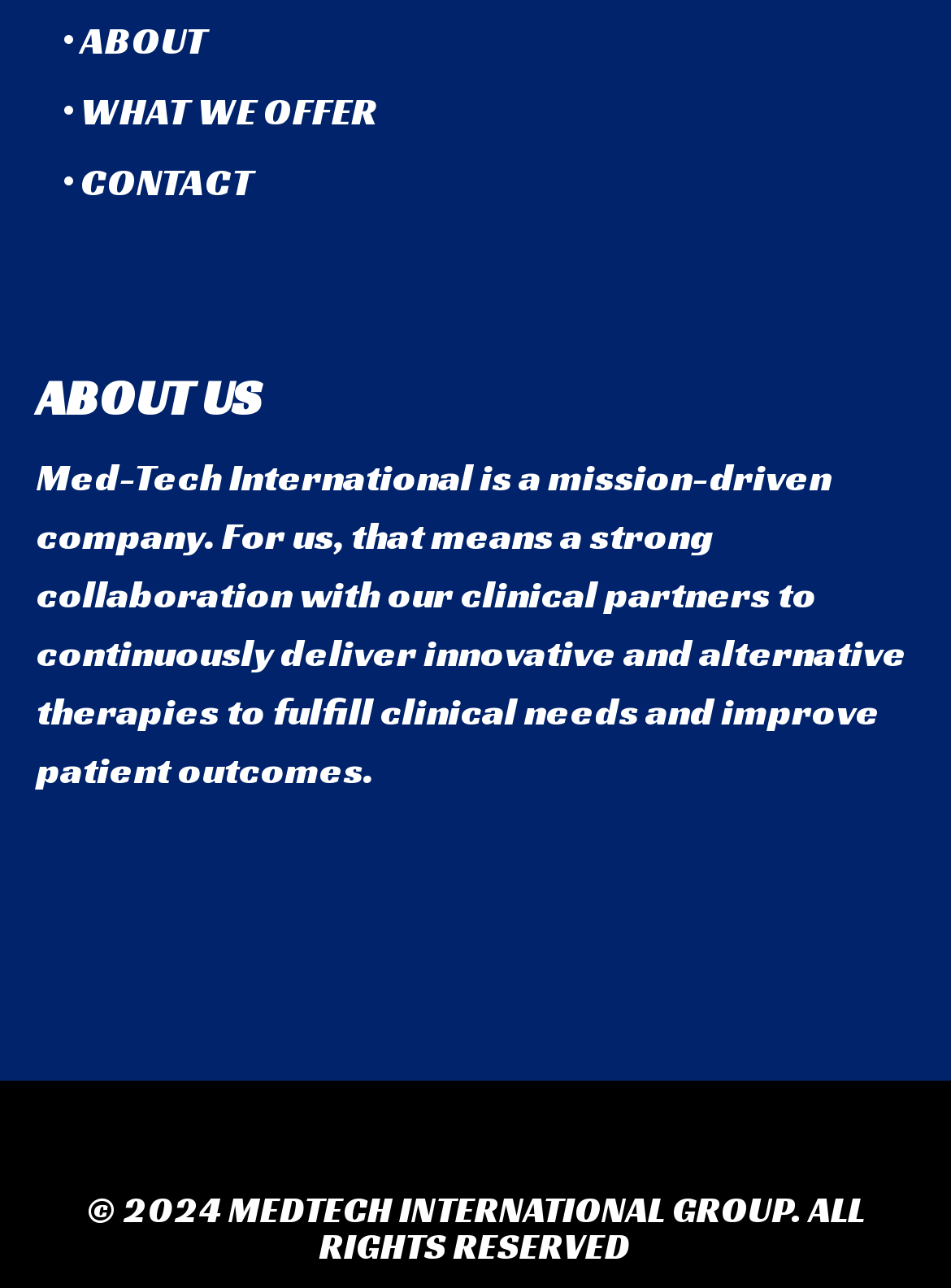Identify the bounding box coordinates for the element you need to click to achieve the following task: "click ABOUT". Provide the bounding box coordinates as four float numbers between 0 and 1, in the form [left, top, right, bottom].

[0.085, 0.011, 0.218, 0.05]